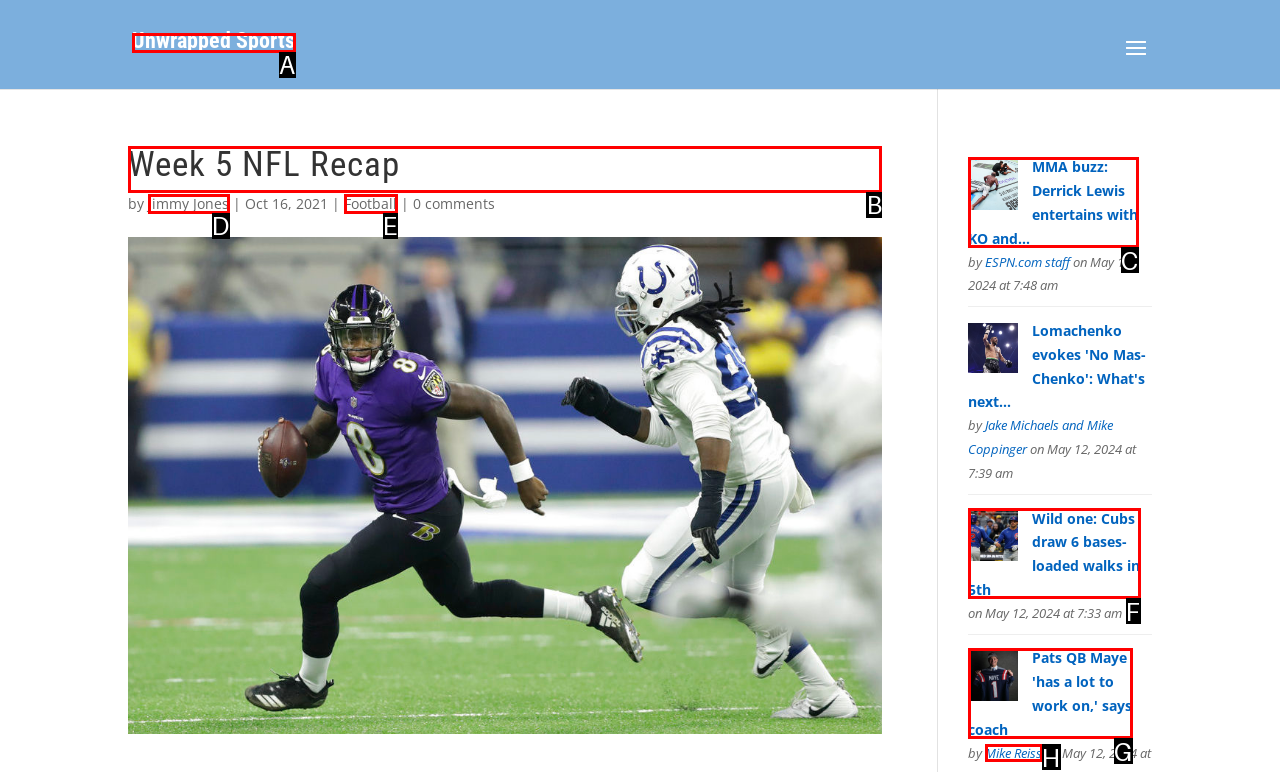Determine which HTML element to click to execute the following task: Read Week 5 NFL Recap article Answer with the letter of the selected option.

B